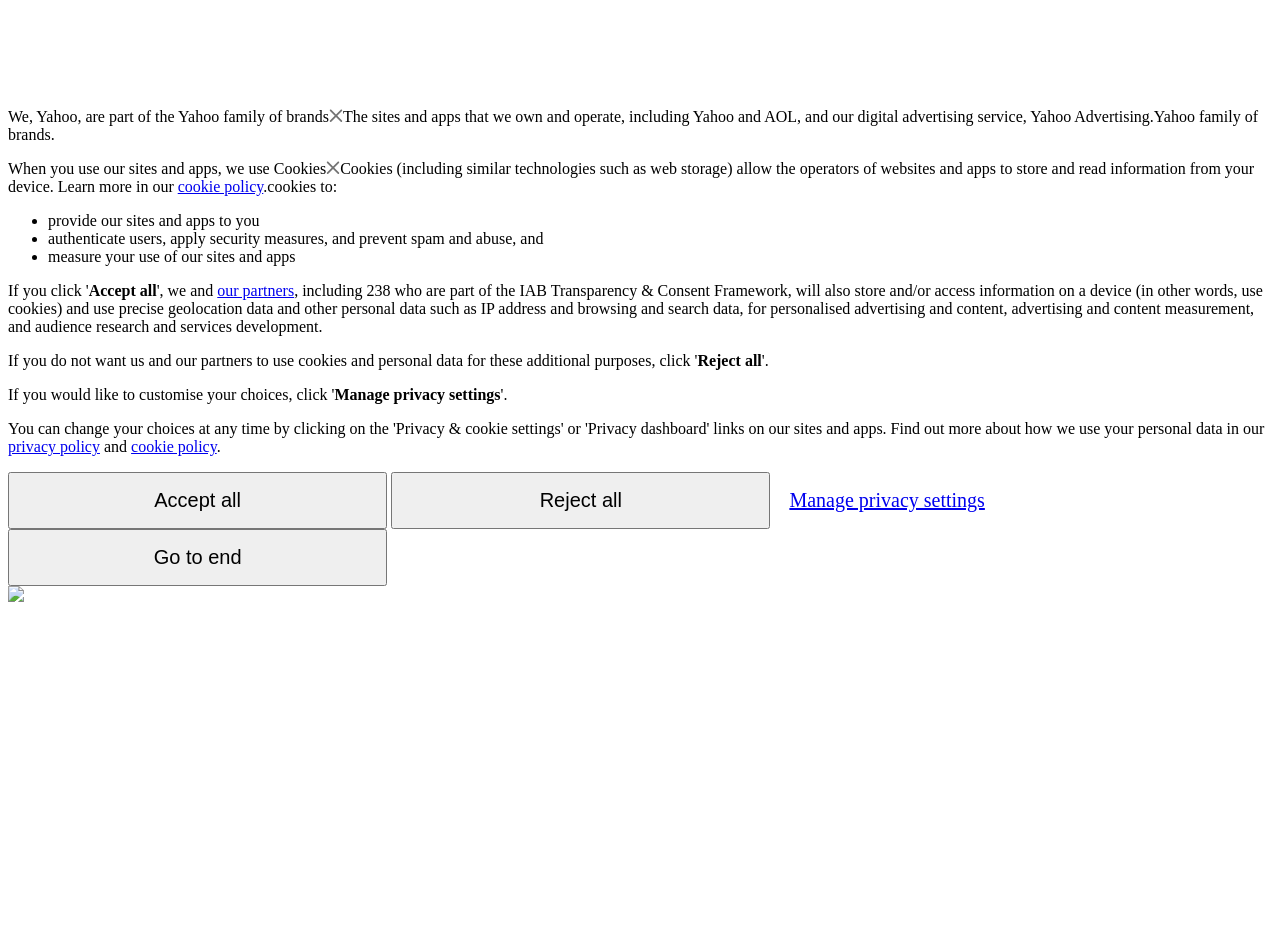Please find the bounding box coordinates of the section that needs to be clicked to achieve this instruction: "View the 'cookie policy'".

[0.102, 0.464, 0.169, 0.482]